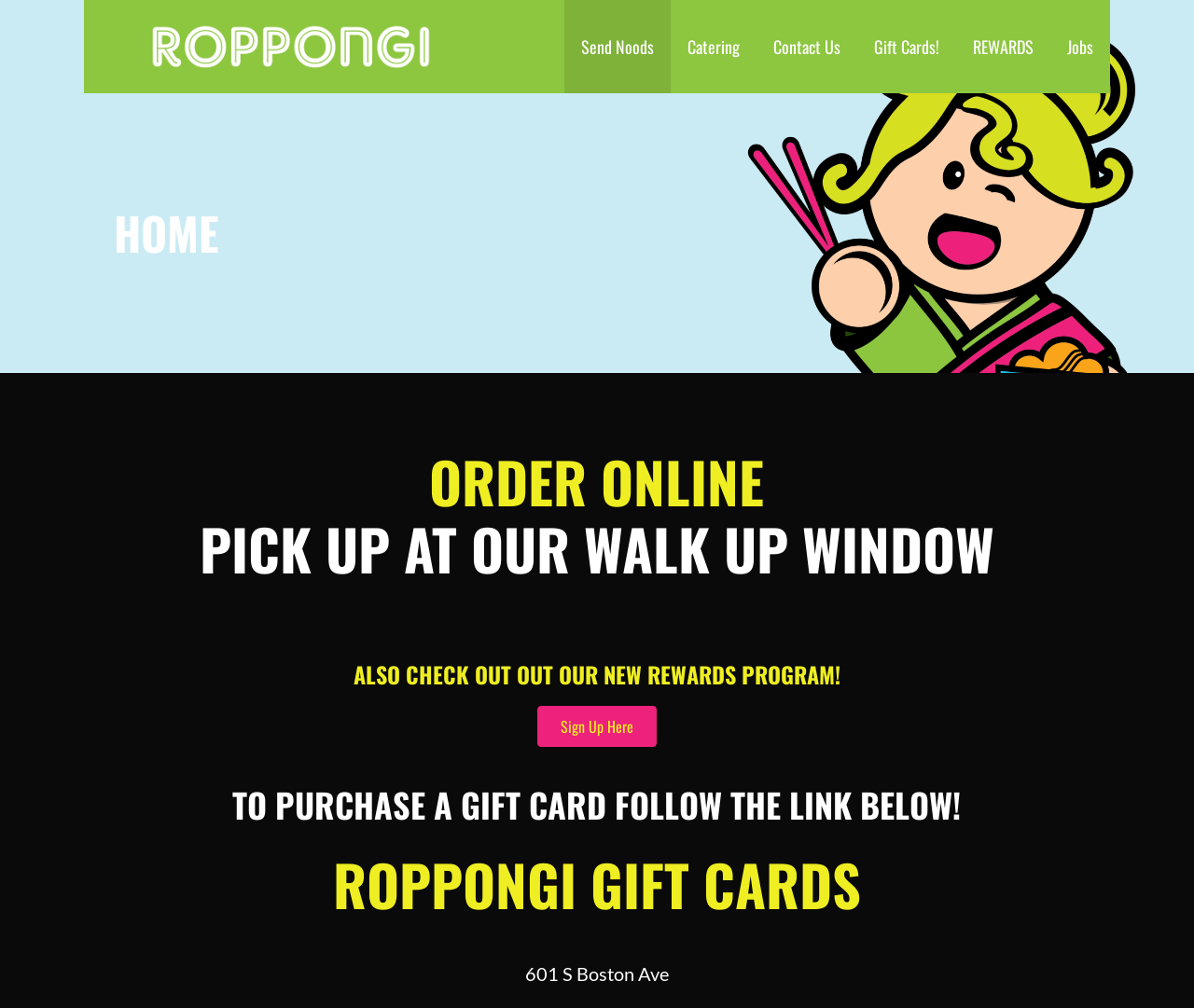Please give a concise answer to this question using a single word or phrase: 
What is the purpose of the 'Send Noods' link?

Unknown